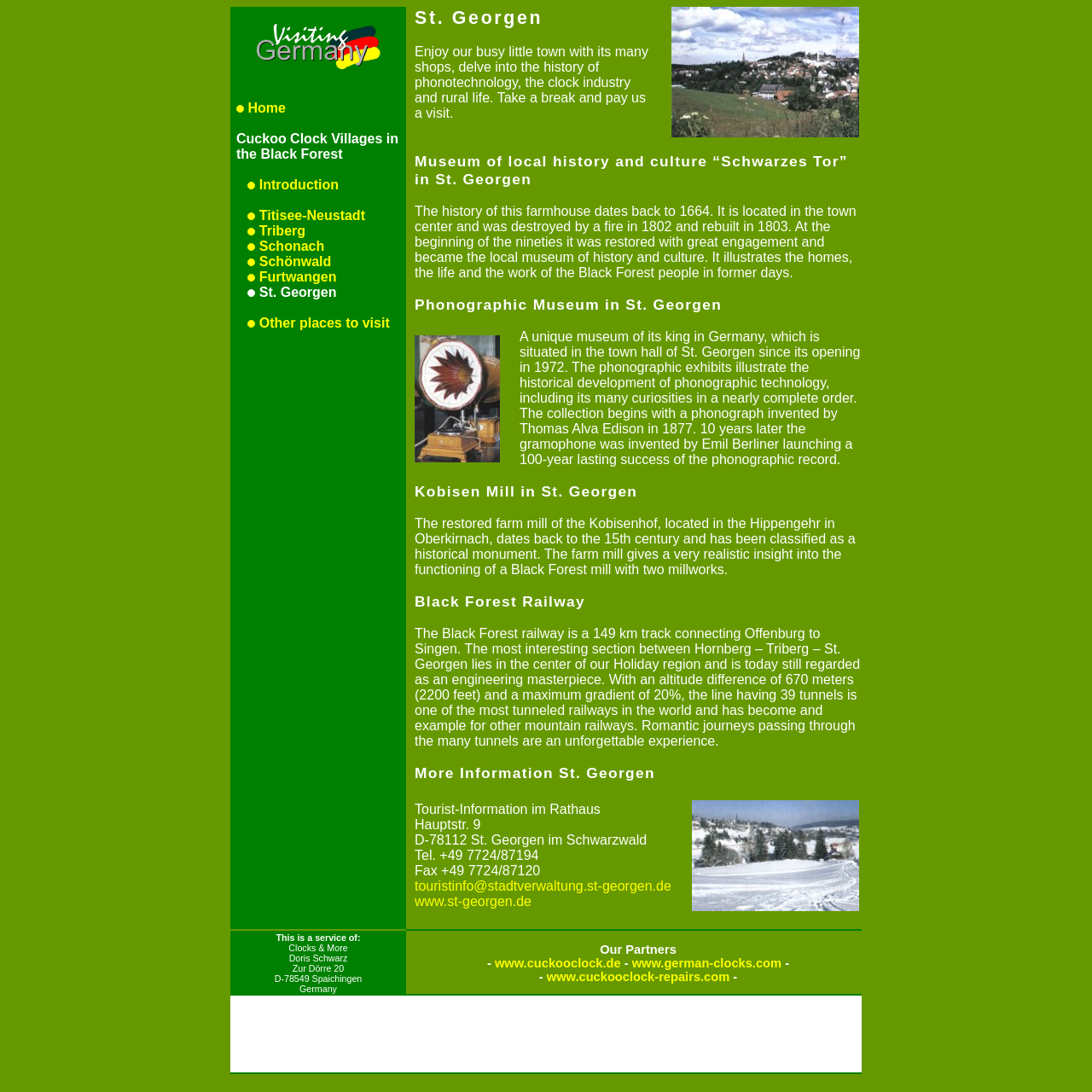Offer a thorough description of the webpage.

The webpage is about visiting Germany, specifically the Black Forest region. At the top, there is a navigation menu with links to various destinations, including Home, Cuckoo Clock Villages, Introduction, Titisee-Neustadt, Triberg, and other places to visit.

Below the navigation menu, there is a section dedicated to St. Georgen, a town in the Black Forest region. This section is divided into several sub-sections, each describing a different aspect of the town. The first sub-section introduces St. Georgen as a busy little town with many shops, a history of phonotechnology, and a clock industry. There is also a mention of the town's rural life and an invitation to visit.

The next sub-section describes the Museum of local history and culture “Schwarzes Tor” in St. Georgen, which showcases the history of the Black Forest people. This is followed by a section on the Phonographic Museum in St. Georgen, which exhibits the historical development of phonographic technology.

Further down, there is a section on the Kobisen Mill in St. Georgen, a restored farm mill that dates back to the 15th century. The section also describes the Black Forest Railway, a 149 km track that connects Offenburg to Singen and is considered an engineering masterpiece.

The webpage also provides more information about St. Georgen, including contact details for the Tourist-Information im Rathaus and a link to the town's website. There is an image of Triberg, another town in the Black Forest region, at the bottom of the page.

At the very bottom of the page, there is a section with information about the service provider, Clocks & More, and their partners, including links to their websites.